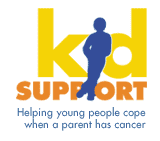Look at the image and answer the question in detail:
What is the silhouette of in the logo?

The logo of 'Kid Support' features a silhouette of a child in blue, standing with arms crossed, which evokes a sense of resilience and hope, indicating that the silhouette is that of a child.